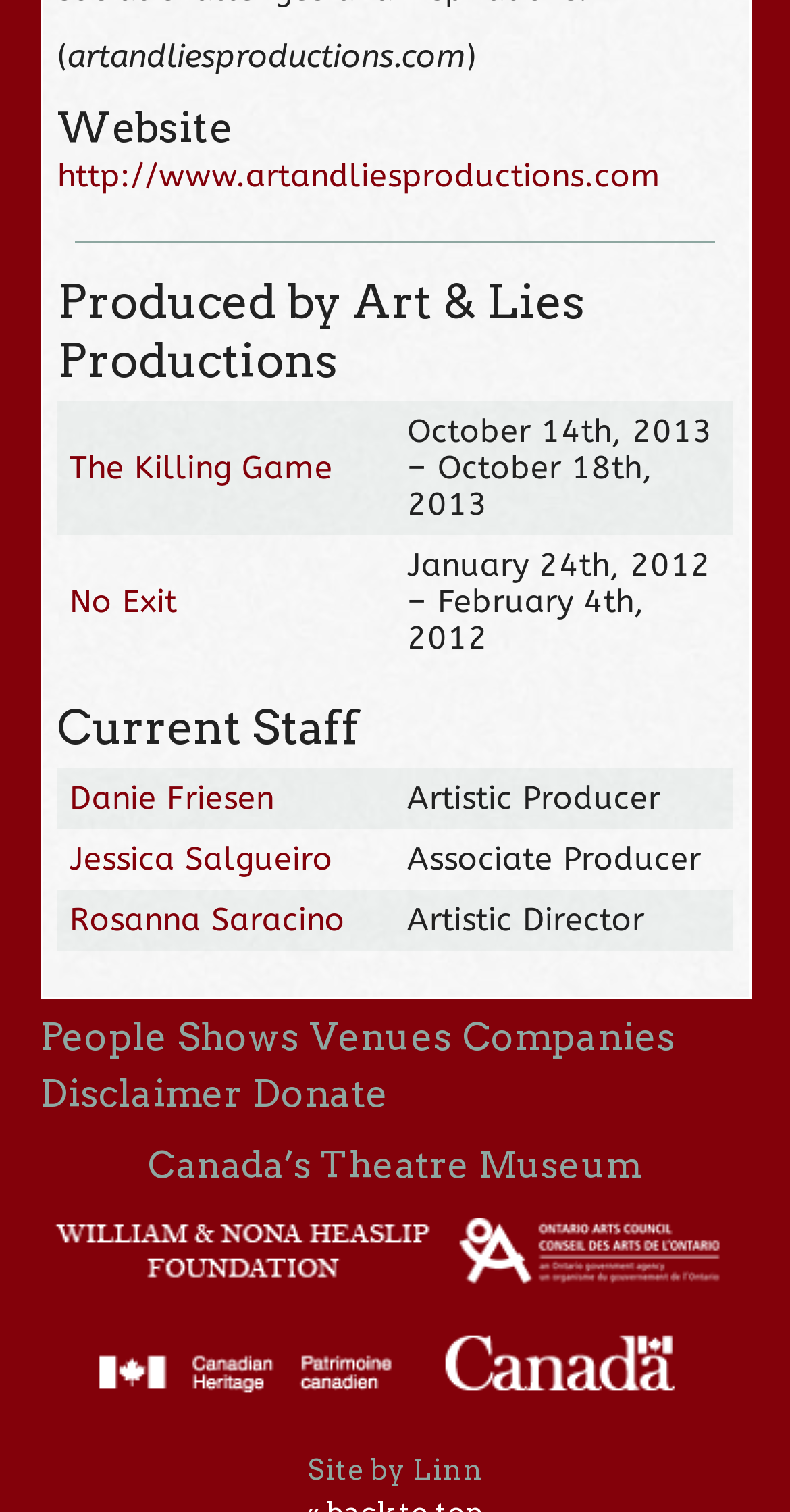Give a one-word or one-phrase response to the question: 
How many staff members are listed on this webpage?

3